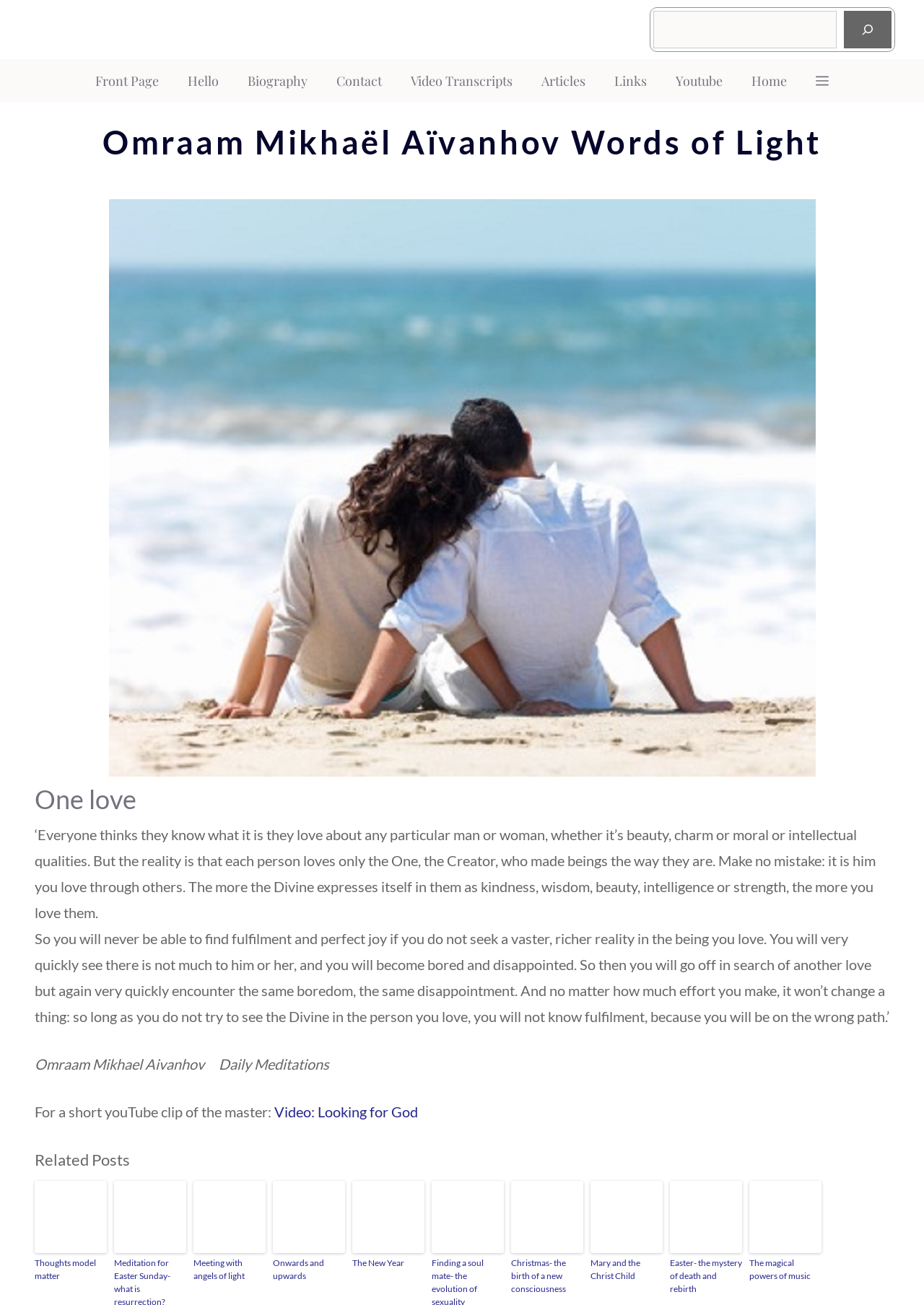Locate the bounding box coordinates of the region to be clicked to comply with the following instruction: "Read the article 'Thoughts model matter'". The coordinates must be four float numbers between 0 and 1, in the form [left, top, right, bottom].

[0.037, 0.905, 0.115, 0.96]